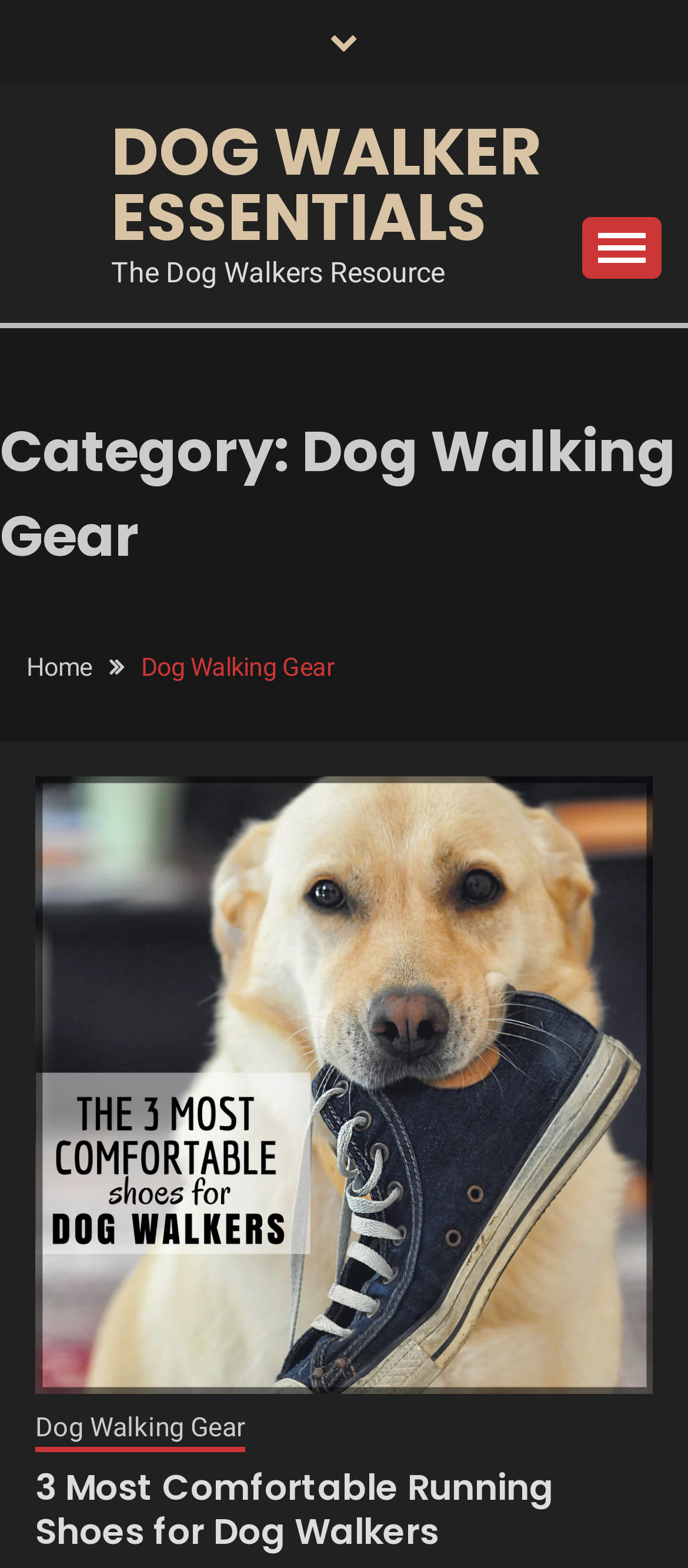Using the provided element description: "parent_node: DOG WALKER ESSENTIALS", determine the bounding box coordinates of the corresponding UI element in the screenshot.

[0.846, 0.138, 0.962, 0.177]